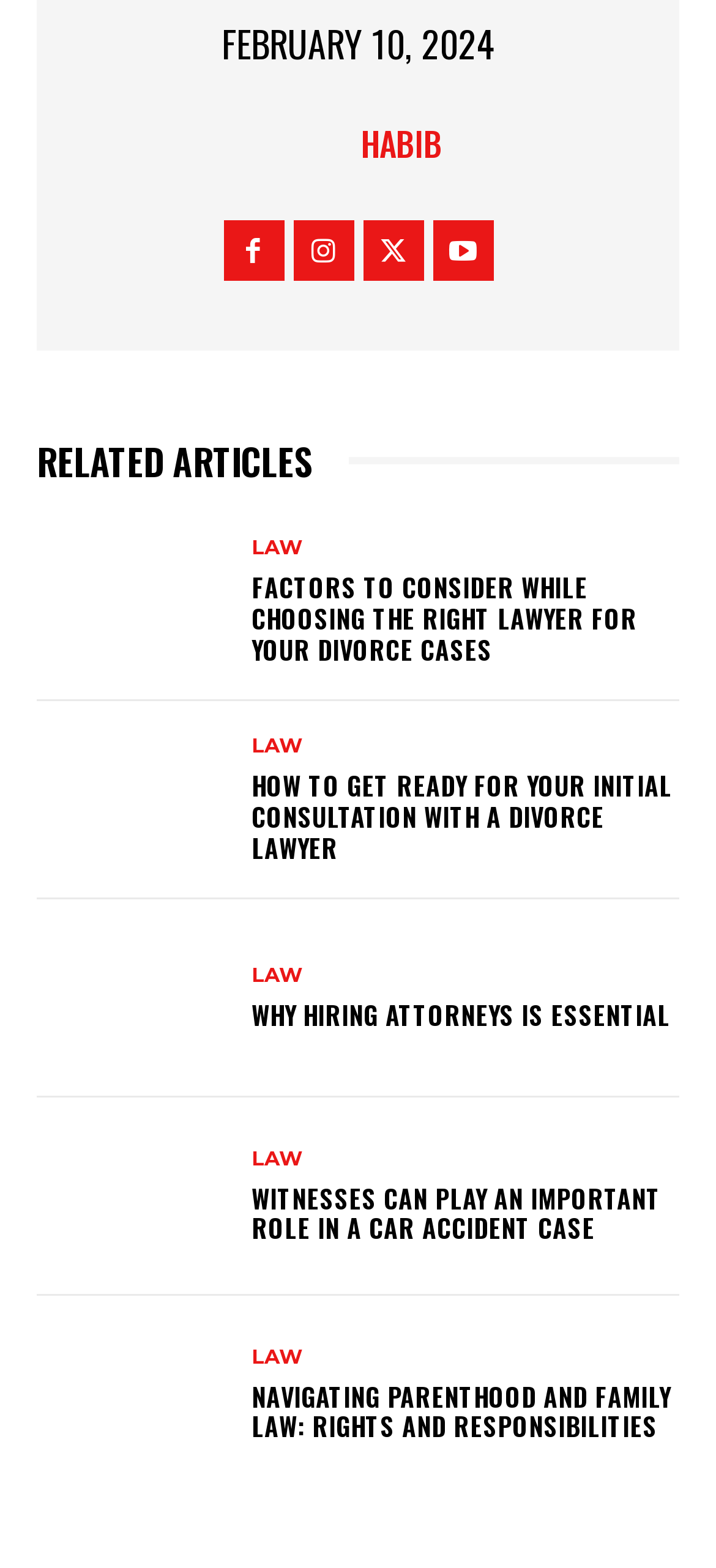Determine the coordinates of the bounding box that should be clicked to complete the instruction: "Click on the 'HOW TO GET READY FOR YOUR INITIAL CONSULTATION WITH A DIVORCE LAWYER' link". The coordinates should be represented by four float numbers between 0 and 1: [left, top, right, bottom].

[0.351, 0.488, 0.938, 0.552]